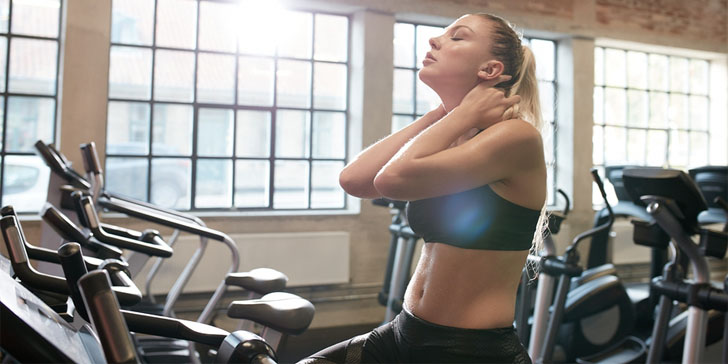Using the details from the image, please elaborate on the following question: What is behind the woman in the image?

Behind the woman in the image, a variety of exercise equipment is visible, including cardio machines, which emphasizes the gym environment and creates a sense of energy and activity.